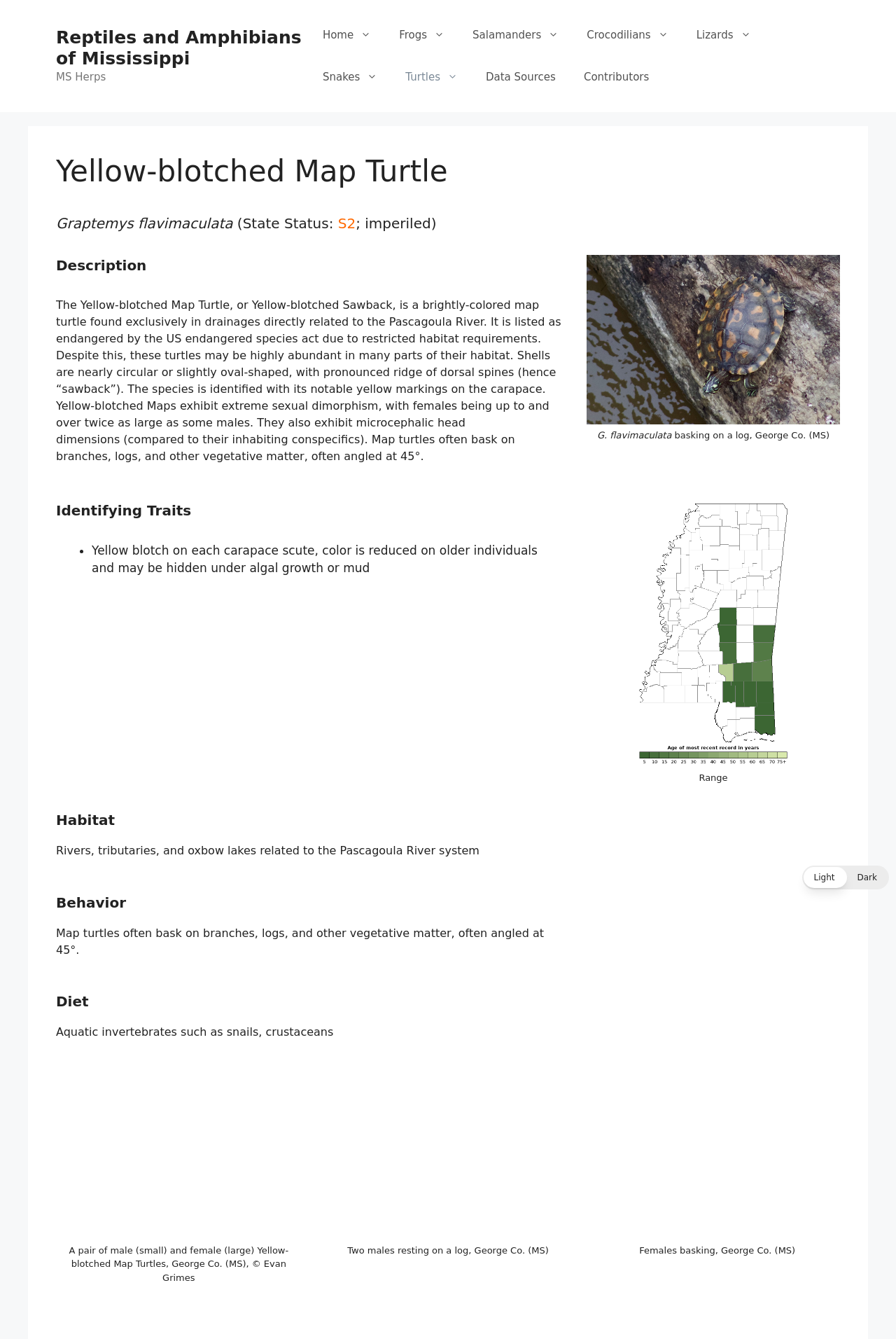Given the element description Reptiles and Amphibians of Mississippi, identify the bounding box coordinates for the UI element on the webpage screenshot. The format should be (top-left x, top-left y, bottom-right x, bottom-right y), with values between 0 and 1.

[0.062, 0.02, 0.336, 0.051]